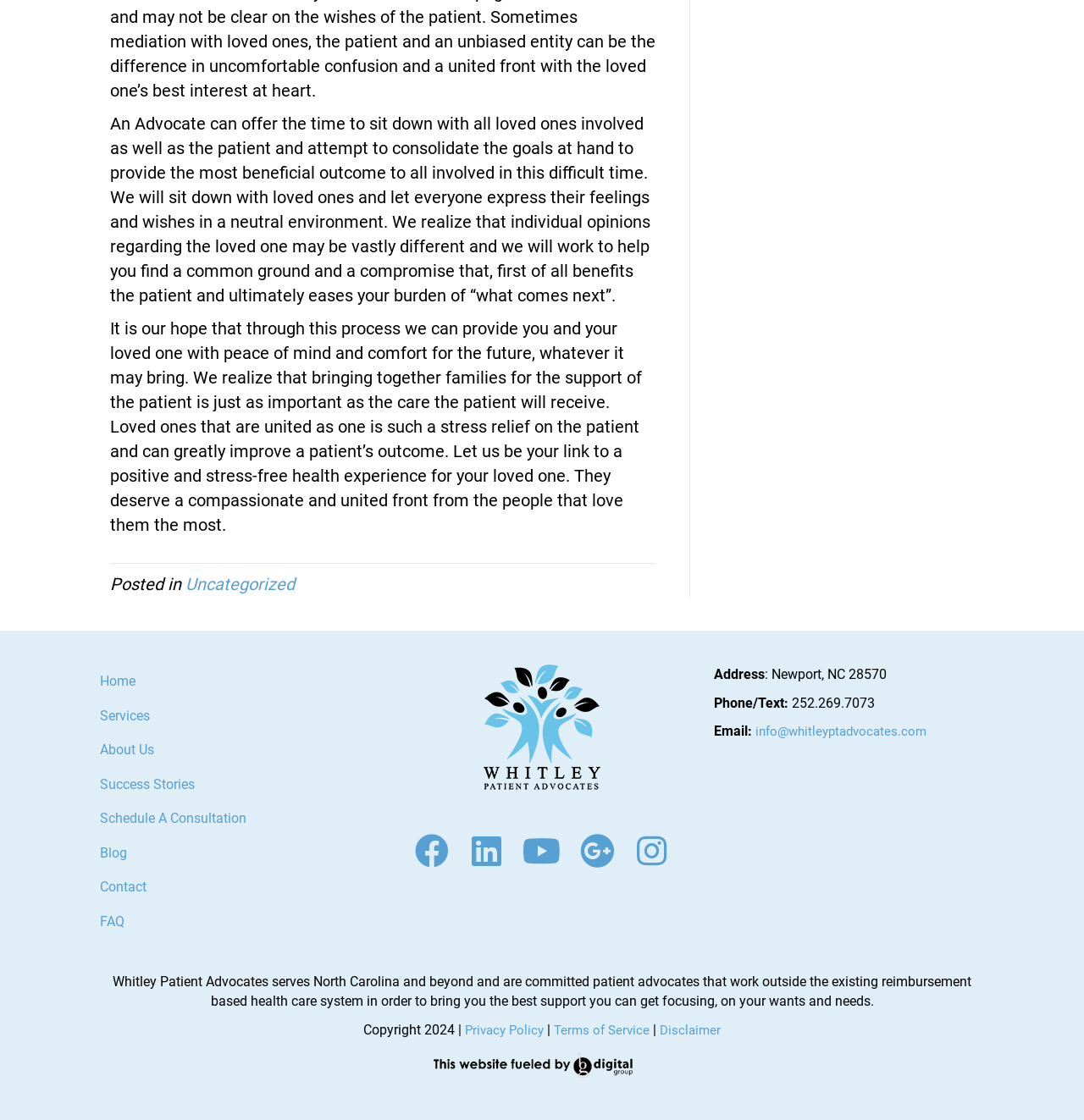Respond to the question below with a concise word or phrase:
How many social media platforms are linked on the webpage?

6